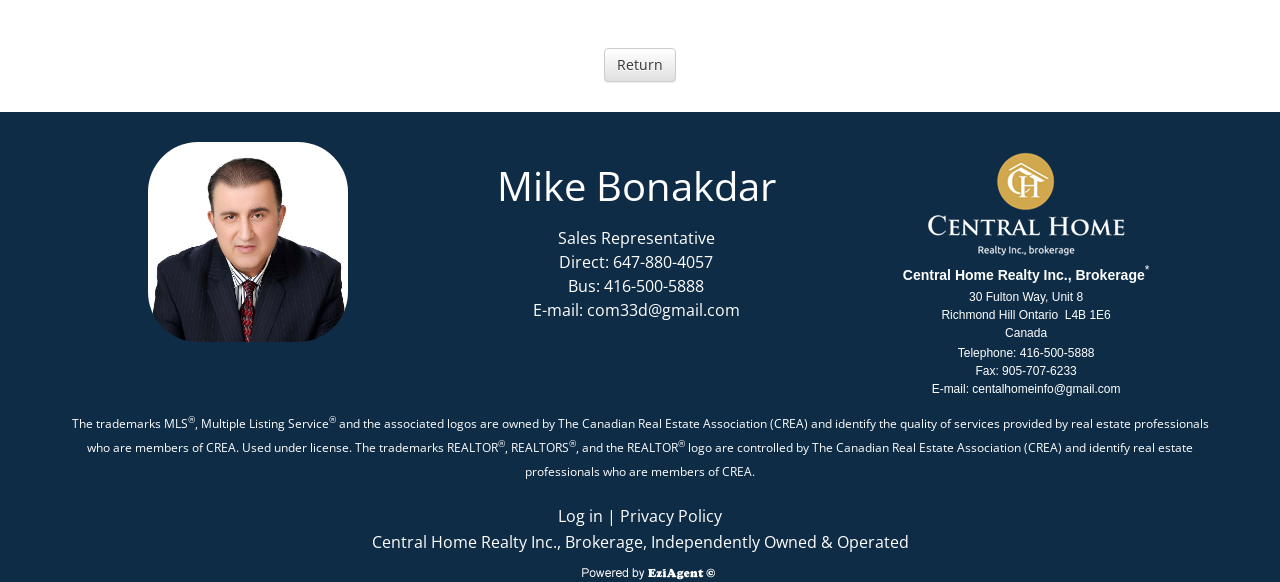What is the brokerage name?
Using the image, elaborate on the answer with as much detail as possible.

I found the text 'Central Home Realty Inc., Brokerage' in the StaticText element with bounding box coordinates [0.705, 0.459, 0.894, 0.486], which is likely to be the name of the brokerage.